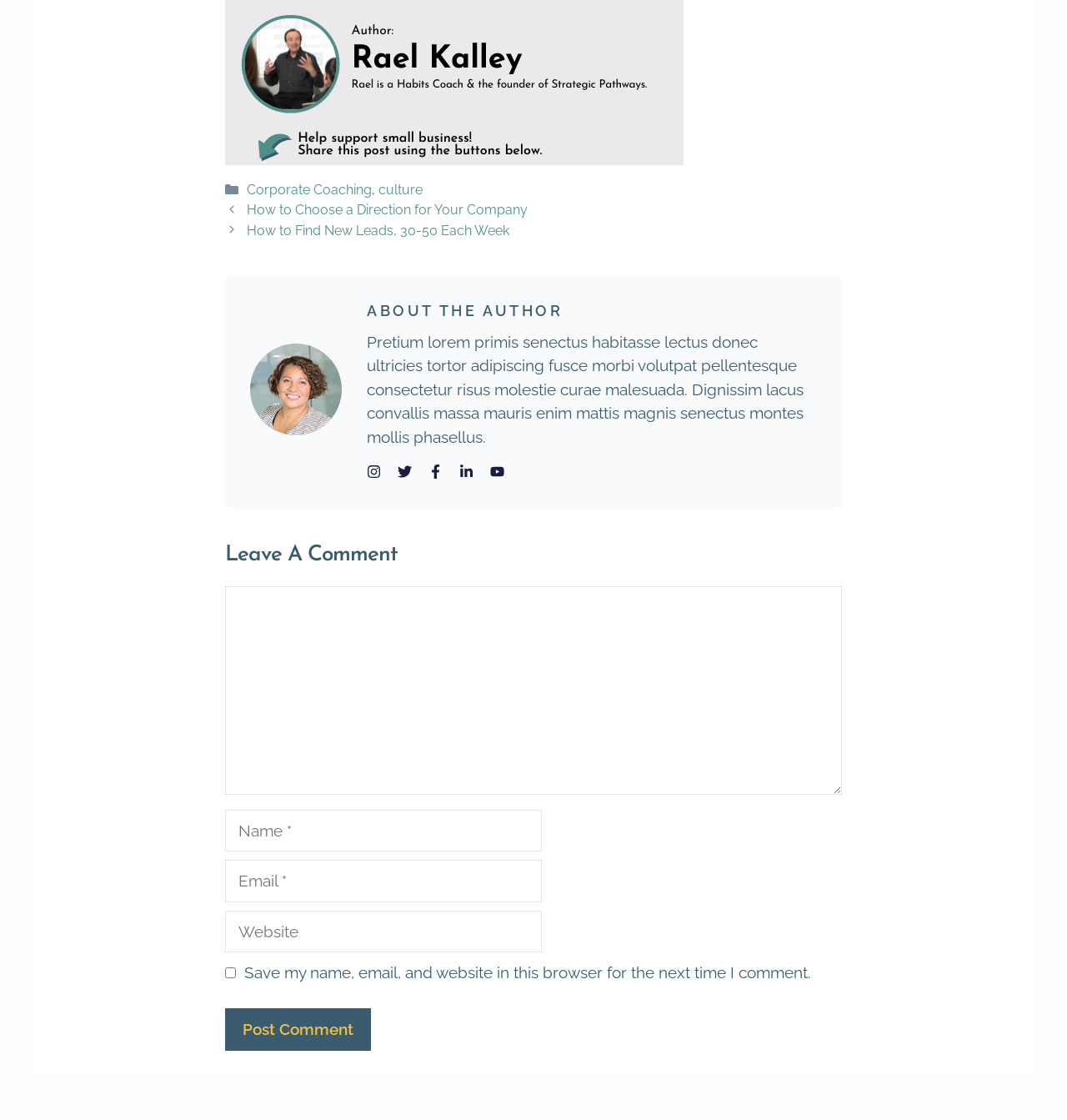Can you find the bounding box coordinates for the element to click on to achieve the instruction: "Click the link to view culture"?

[0.355, 0.162, 0.396, 0.177]